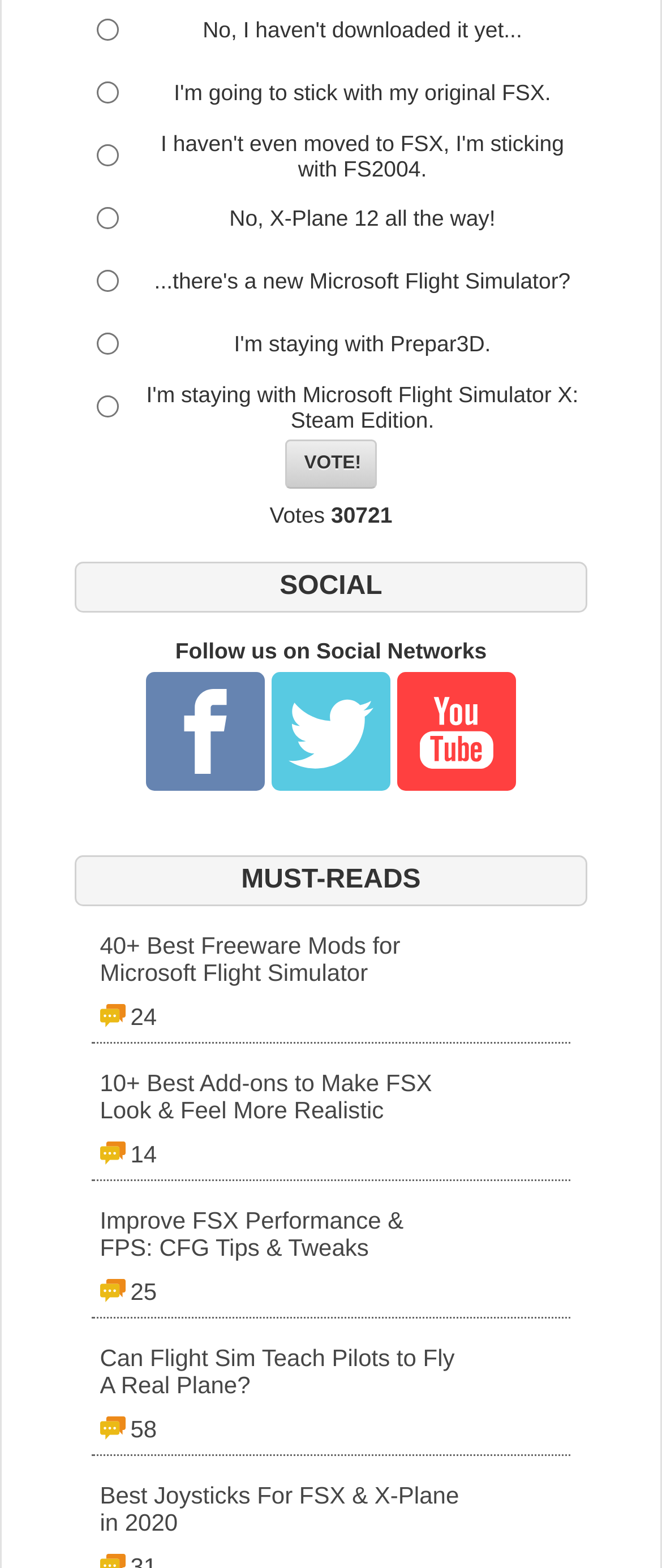Locate the bounding box coordinates of the area that needs to be clicked to fulfill the following instruction: "Subscribe to our YouTube channel". The coordinates should be in the format of four float numbers between 0 and 1, namely [left, top, right, bottom].

[0.599, 0.492, 0.778, 0.508]